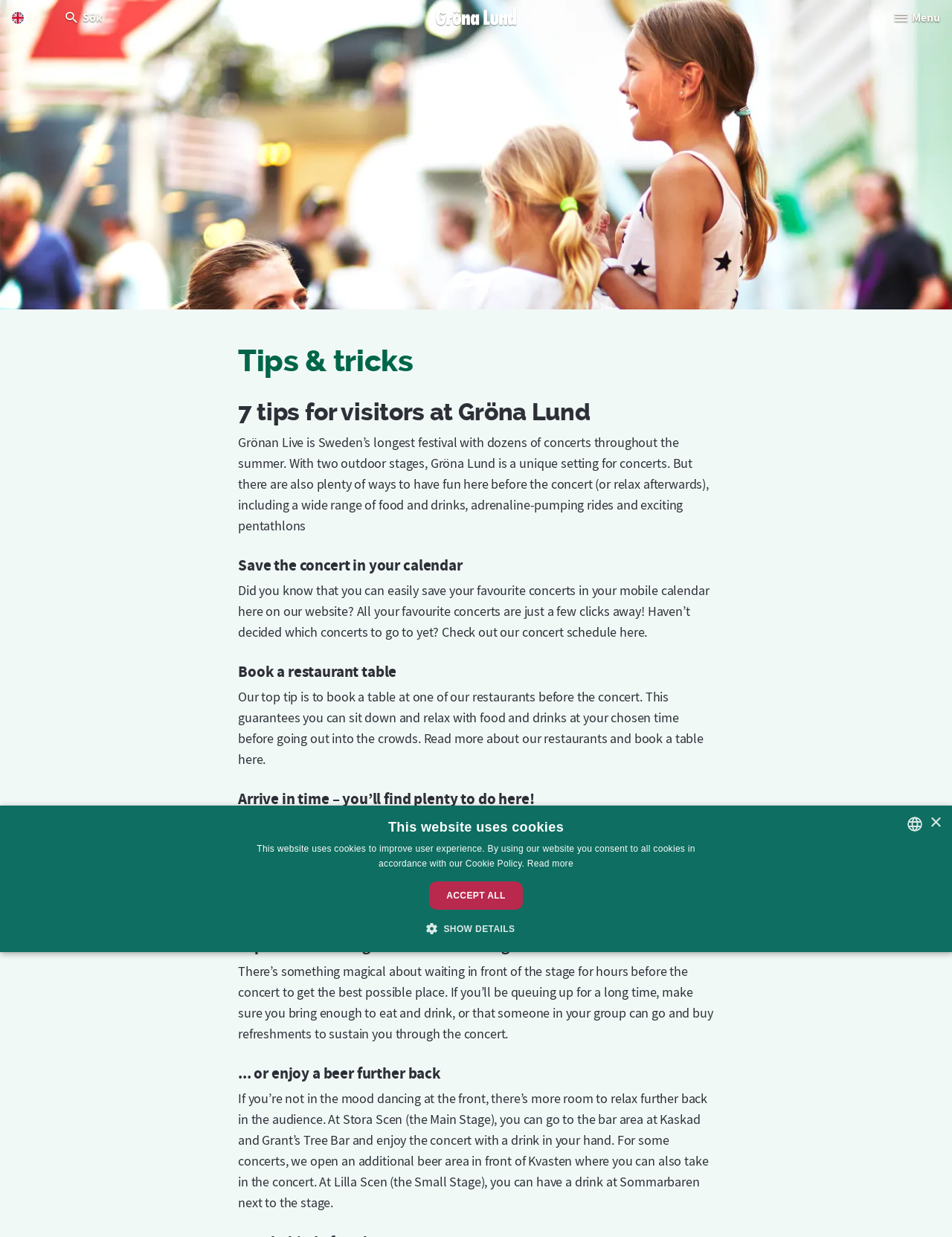Look at the image and give a detailed response to the following question: What is the name of the button to close the cookie declaration?

The button element with ID 25 has a StaticText element with ID 40 containing the text '×', which is a common symbol for closing. Therefore, we can conclude that the name of the button to close the cookie declaration is 'Close'.